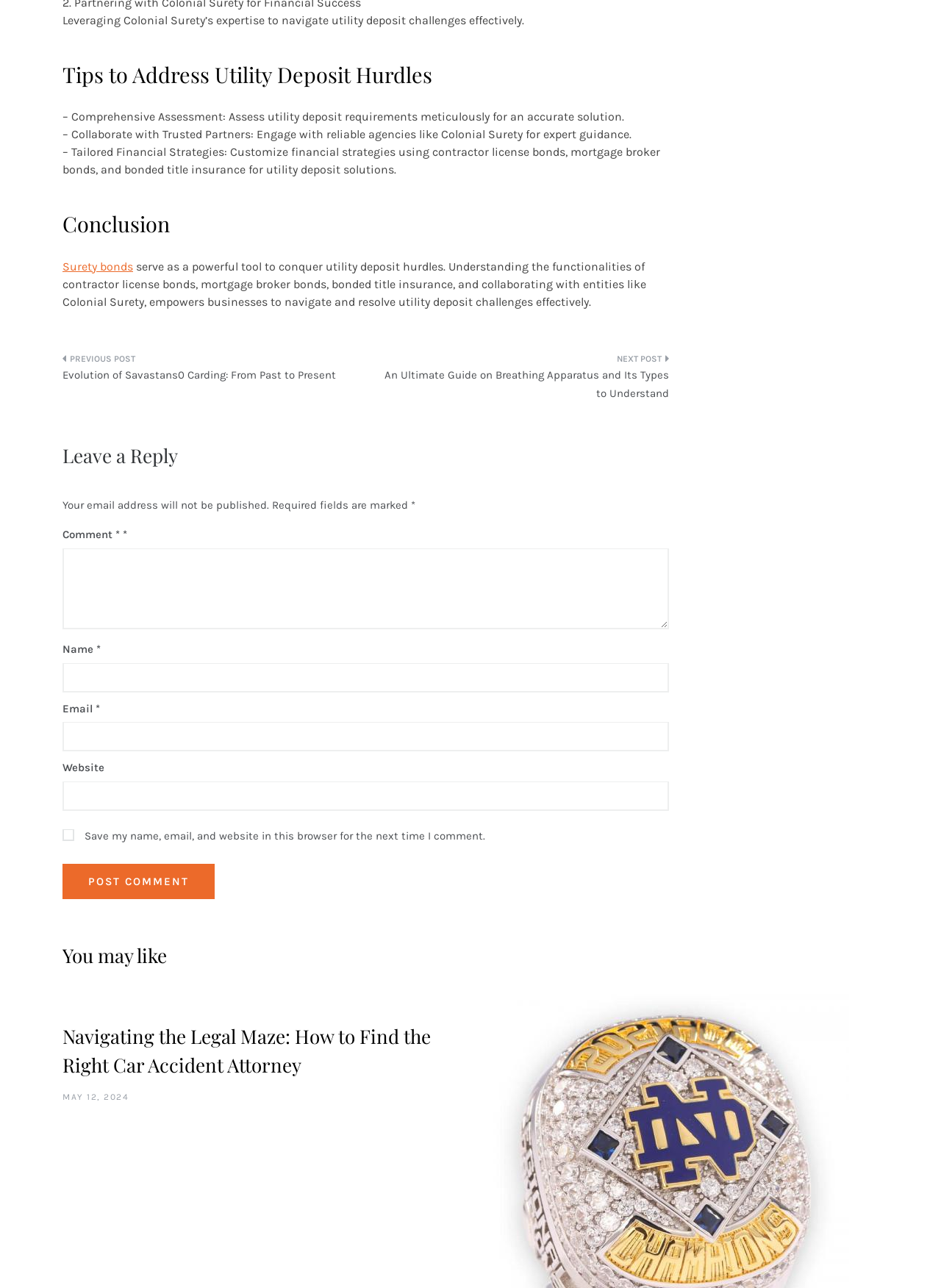Based on the image, provide a detailed response to the question:
What is the main topic of the webpage?

The main topic of the webpage can be inferred from the heading 'Tips to Address Utility Deposit Hurdles' and the static text 'Leveraging Colonial Surety’s expertise to navigate utility deposit challenges effectively.'